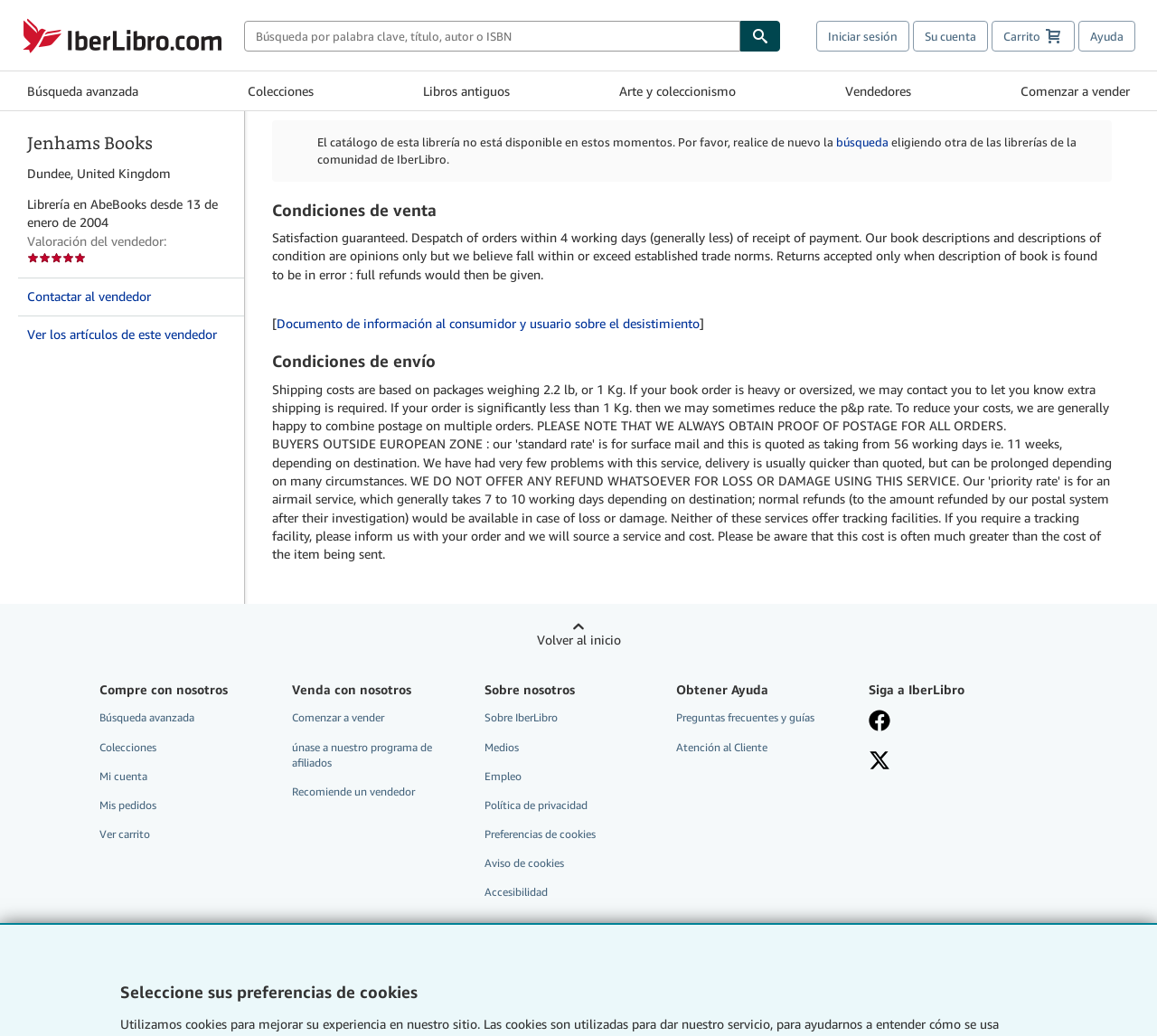Please indicate the bounding box coordinates for the clickable area to complete the following task: "Search for a book". The coordinates should be specified as four float numbers between 0 and 1, i.e., [left, top, right, bottom].

[0.211, 0.02, 0.64, 0.05]